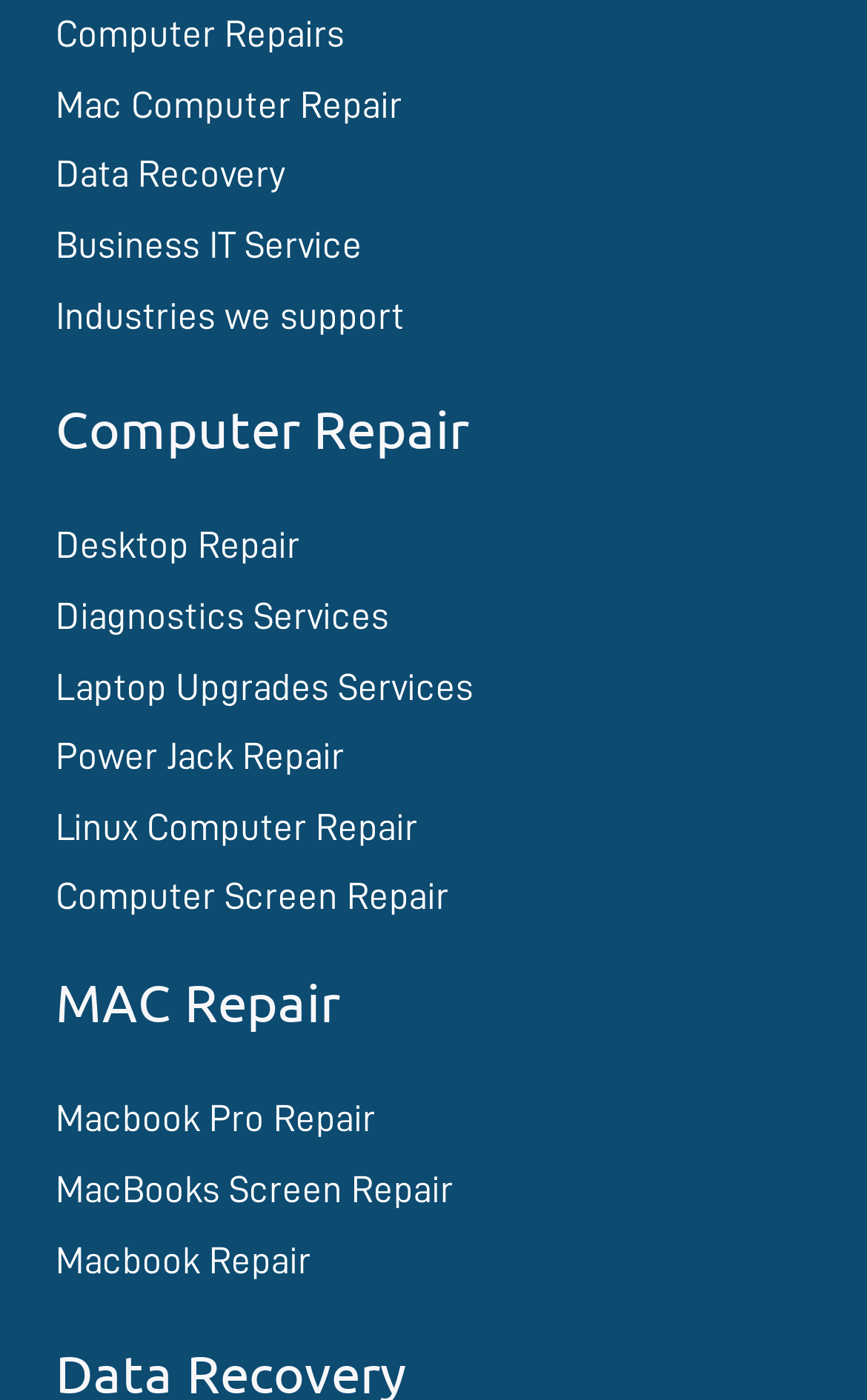Respond with a single word or phrase for the following question: 
What is the last link under 'Computer Repair'?

Computer Screen Repair